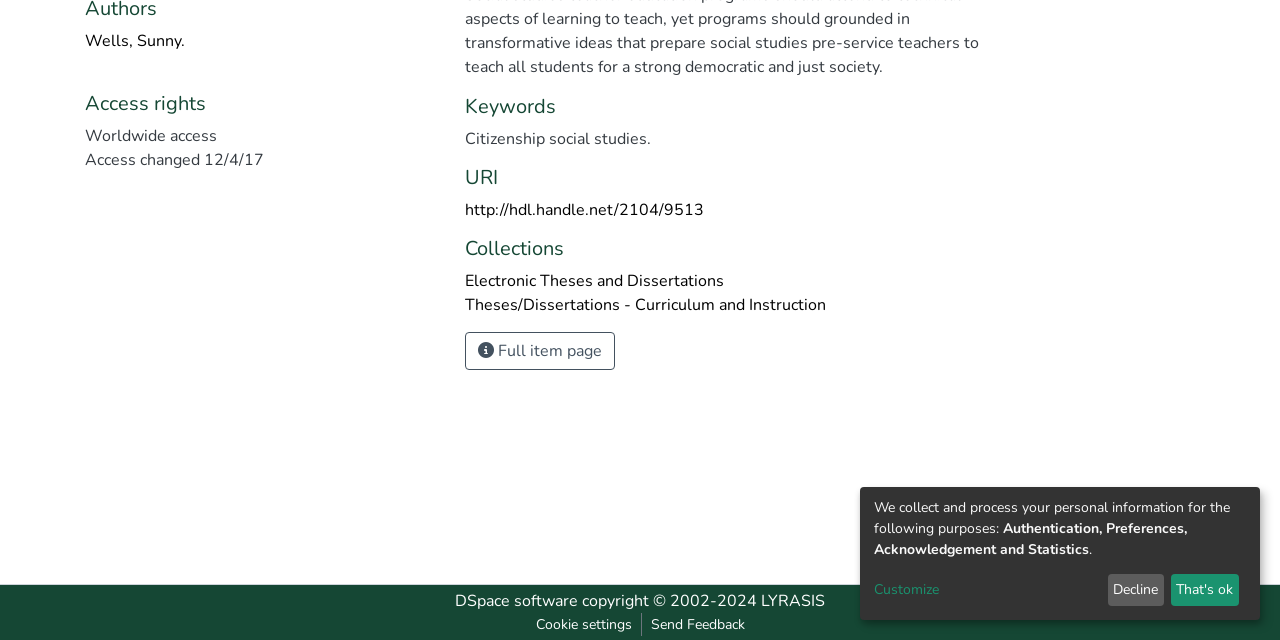Identify the bounding box coordinates for the UI element mentioned here: "Theses/Dissertations - Curriculum and Instruction". Provide the coordinates as four float values between 0 and 1, i.e., [left, top, right, bottom].

[0.363, 0.459, 0.645, 0.493]